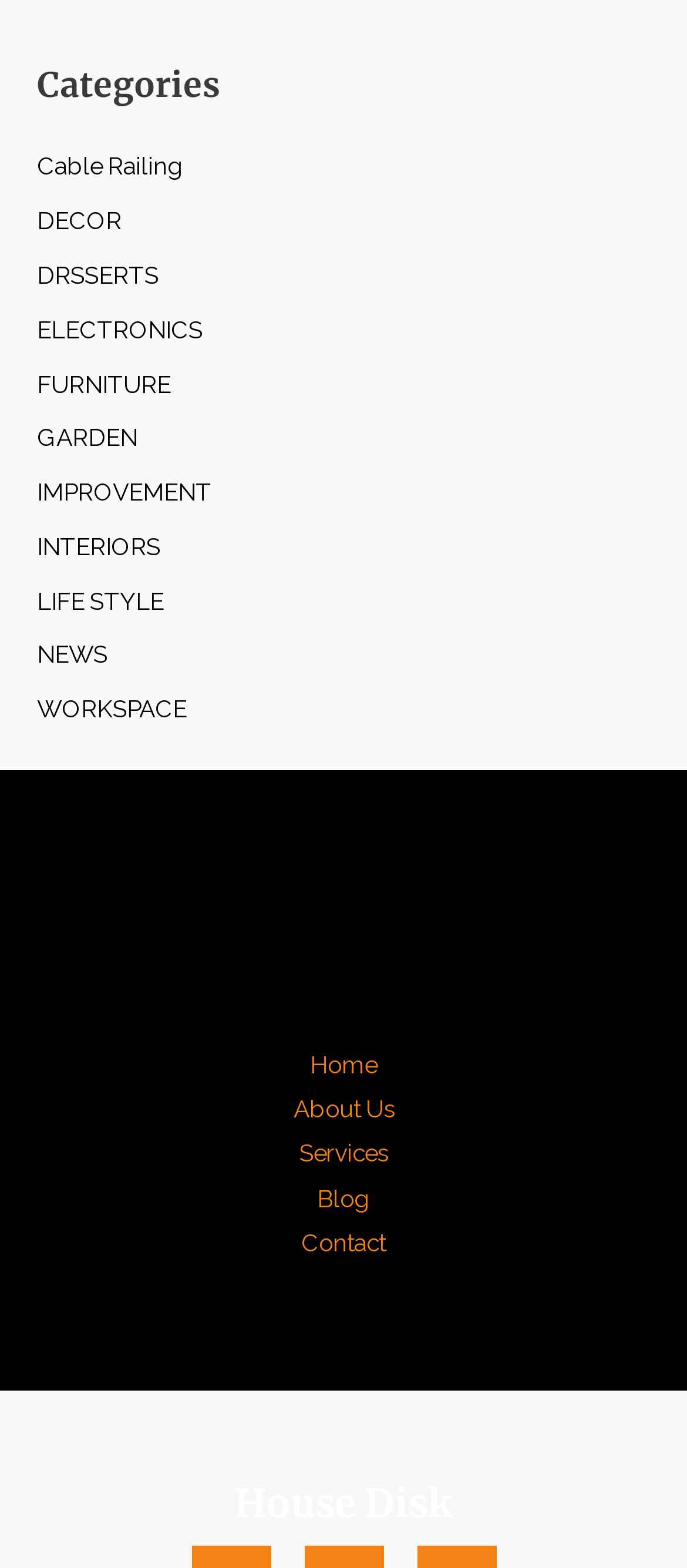Please determine the bounding box coordinates for the UI element described here. Use the format (top-left x, top-left y, bottom-right x, bottom-right y) with values bounded between 0 and 1: About Us

[0.376, 0.693, 0.624, 0.722]